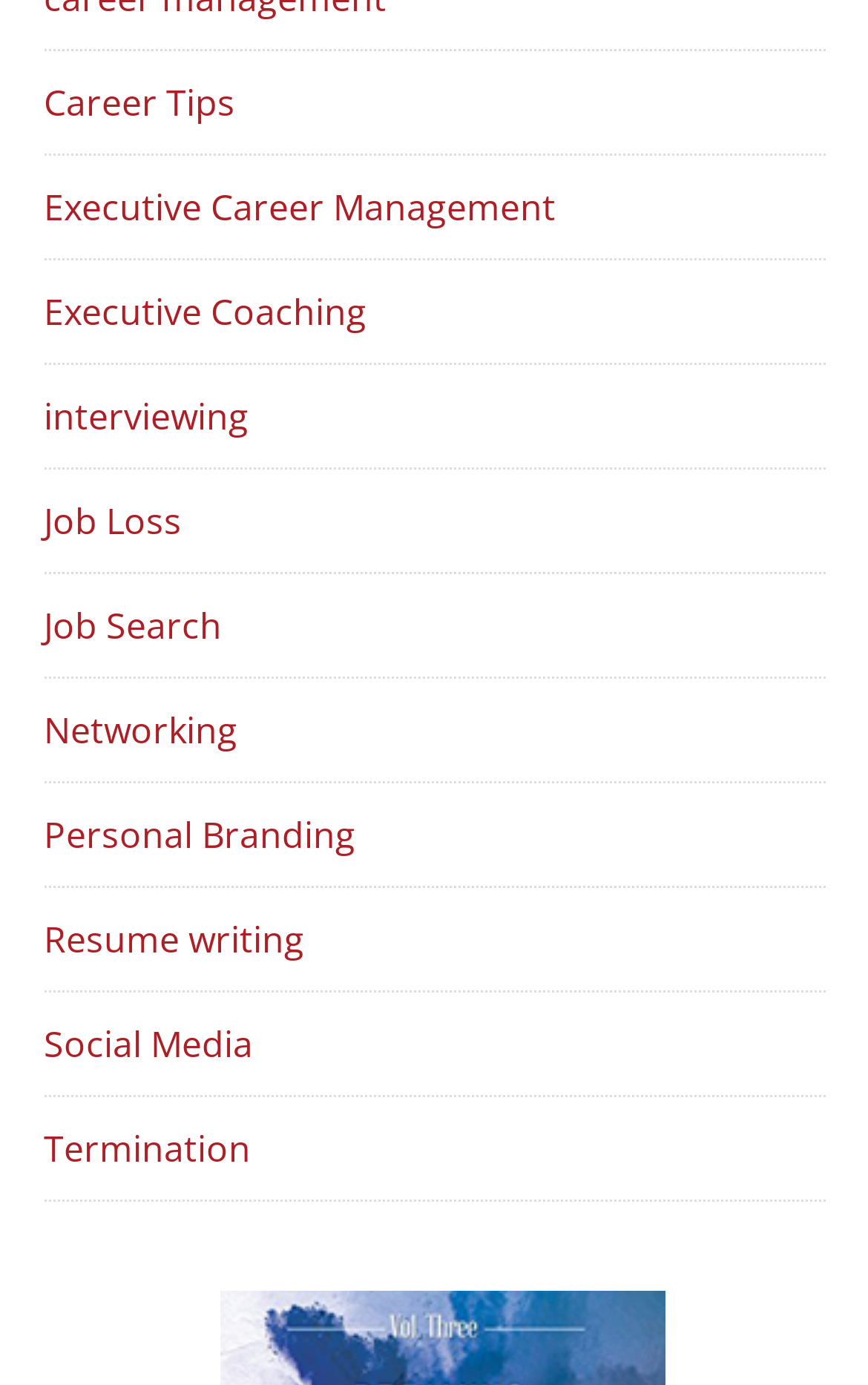Identify the bounding box coordinates of the region that needs to be clicked to carry out this instruction: "Improve resume writing skills". Provide these coordinates as four float numbers ranging from 0 to 1, i.e., [left, top, right, bottom].

[0.05, 0.66, 0.35, 0.695]